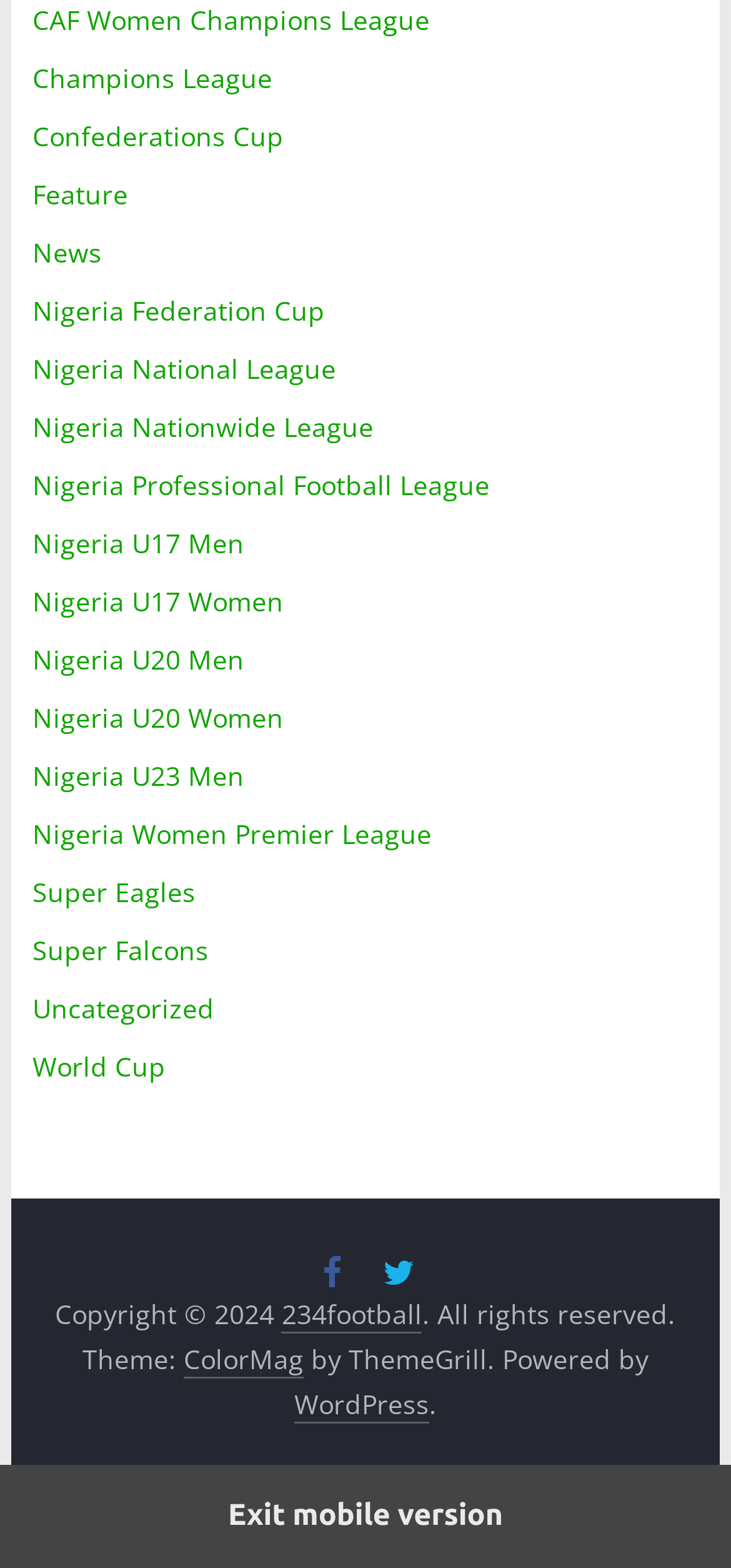Find the bounding box coordinates for the area that should be clicked to accomplish the instruction: "Visit 234football".

[0.386, 0.827, 0.578, 0.851]